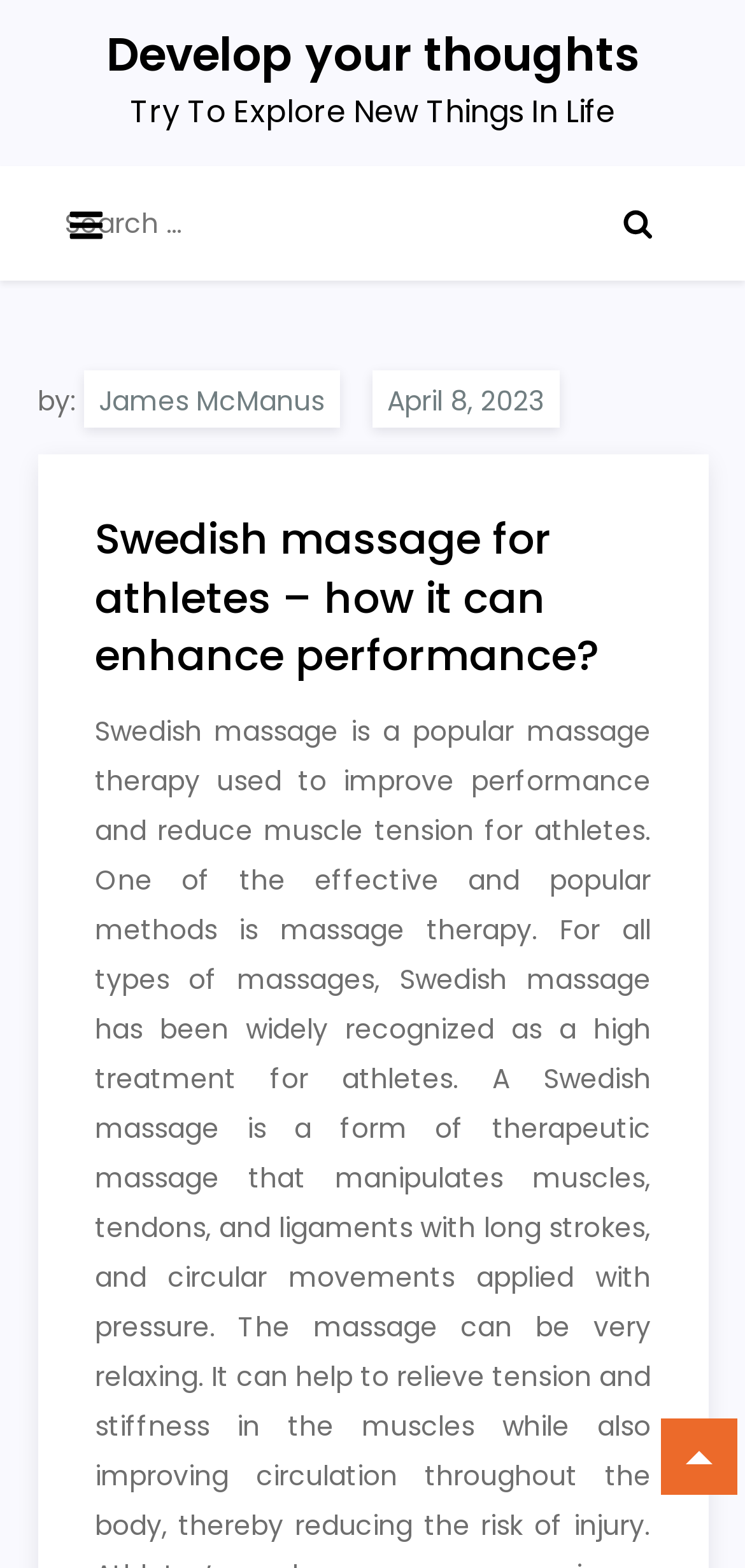Generate the main heading text from the webpage.

Swedish massage for athletes – how it can enhance performance?